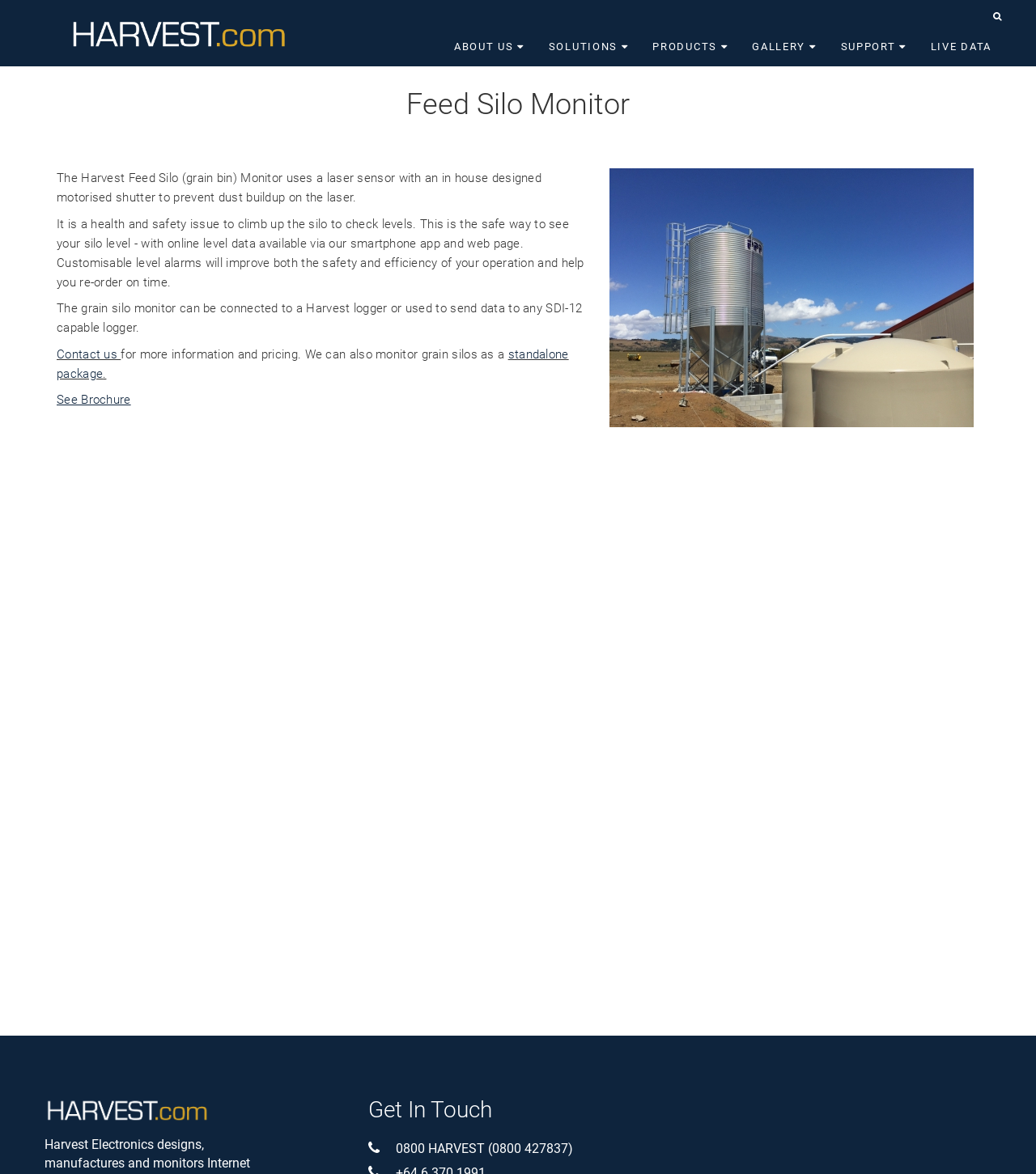Please find the bounding box coordinates of the section that needs to be clicked to achieve this instruction: "Click on the Services link".

None